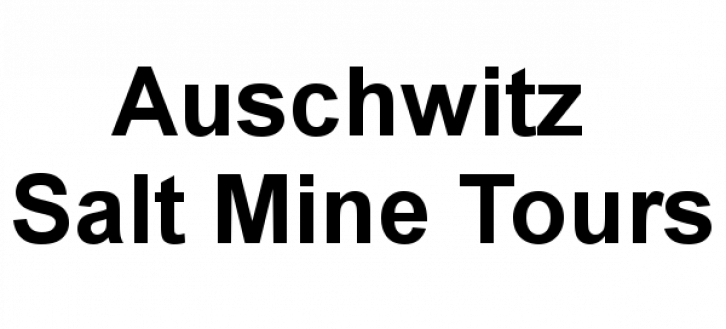Where are the historic sites located?
Based on the image, answer the question in a detailed manner.

The question asks for the location of the historic sites, which are Auschwitz and the Wieliczka Salt Mine. The caption mentions that the tours offer visitors a unique opportunity to explore these sites in Poland, thus providing the answer.